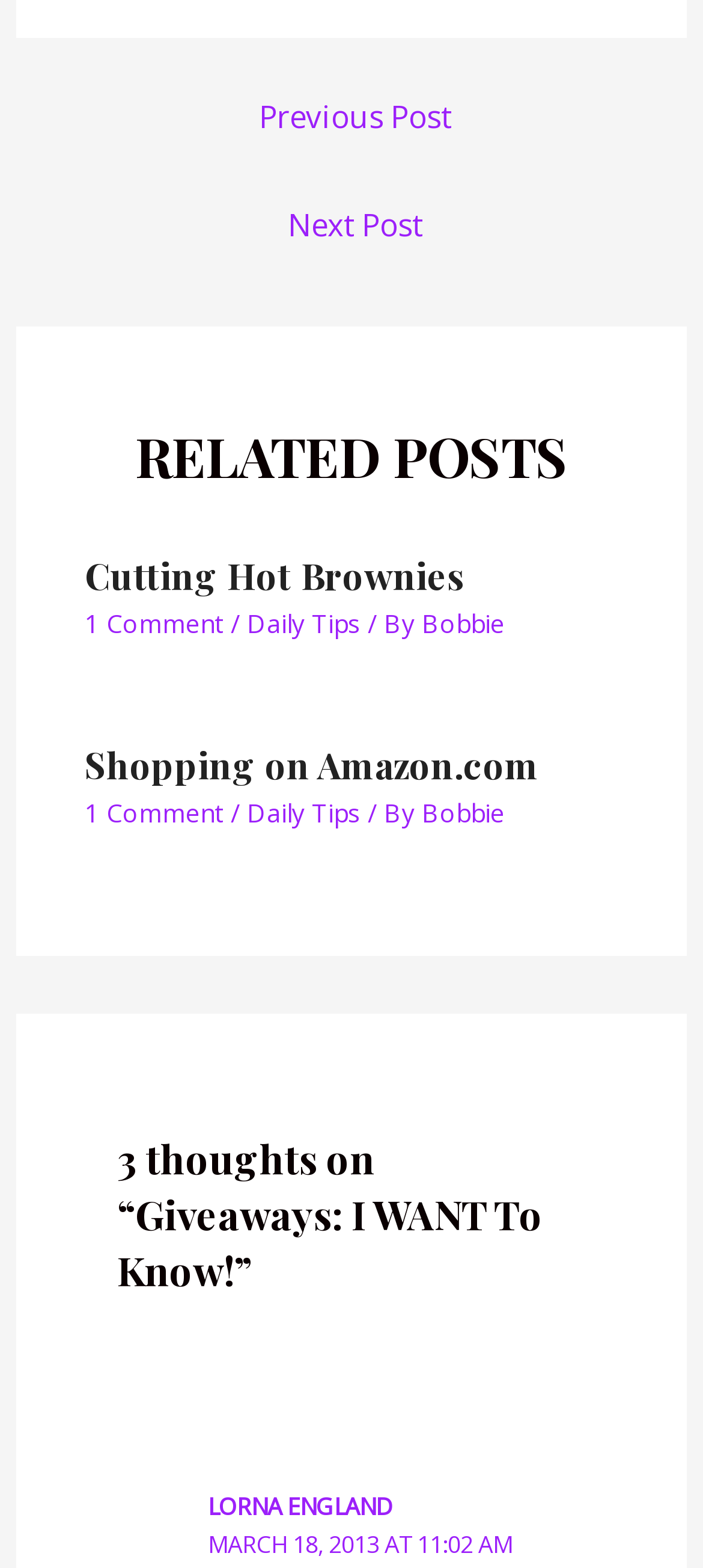Respond to the following query with just one word or a short phrase: 
Who is the author of the post 'Giveaways: I WANT To Know!'?

Bobbie